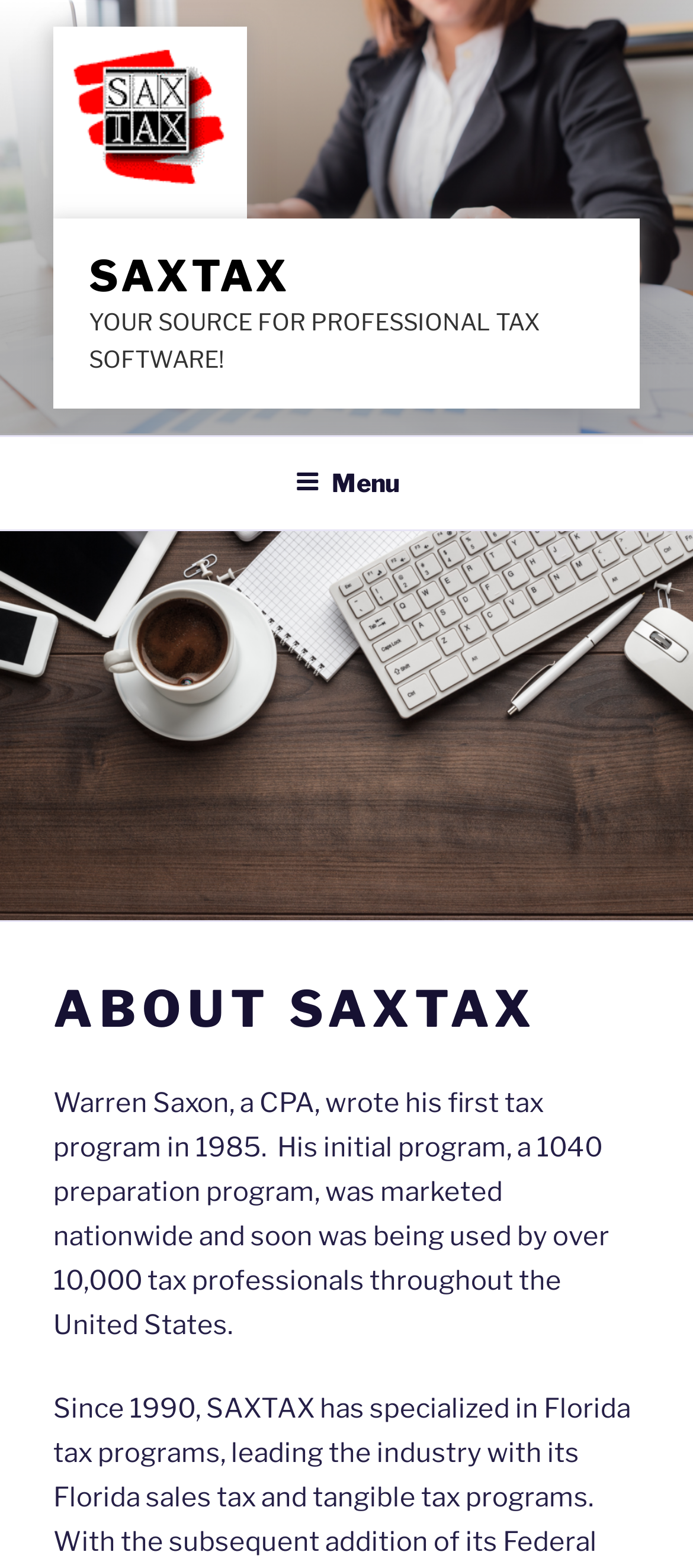What is the name of the menu on the top of the webpage?
From the details in the image, provide a complete and detailed answer to the question.

The navigation element with the text 'Top Menu' is located at the top of the webpage, indicating that it is the top menu.